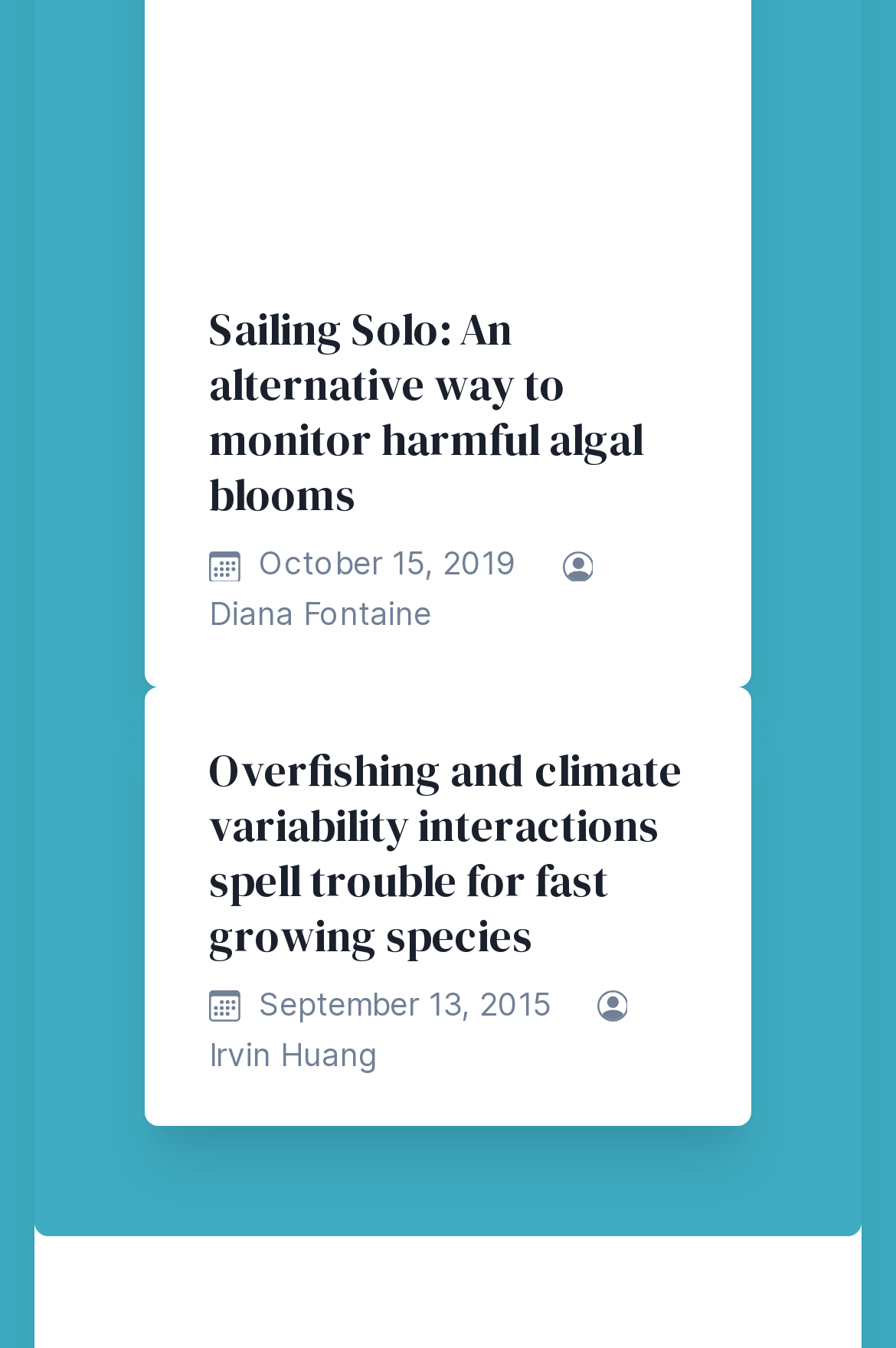Carefully examine the image and provide an in-depth answer to the question: Who is the author of the first article?

The first article has a link with the text 'Diana Fontaine', which is likely to be the author's name.